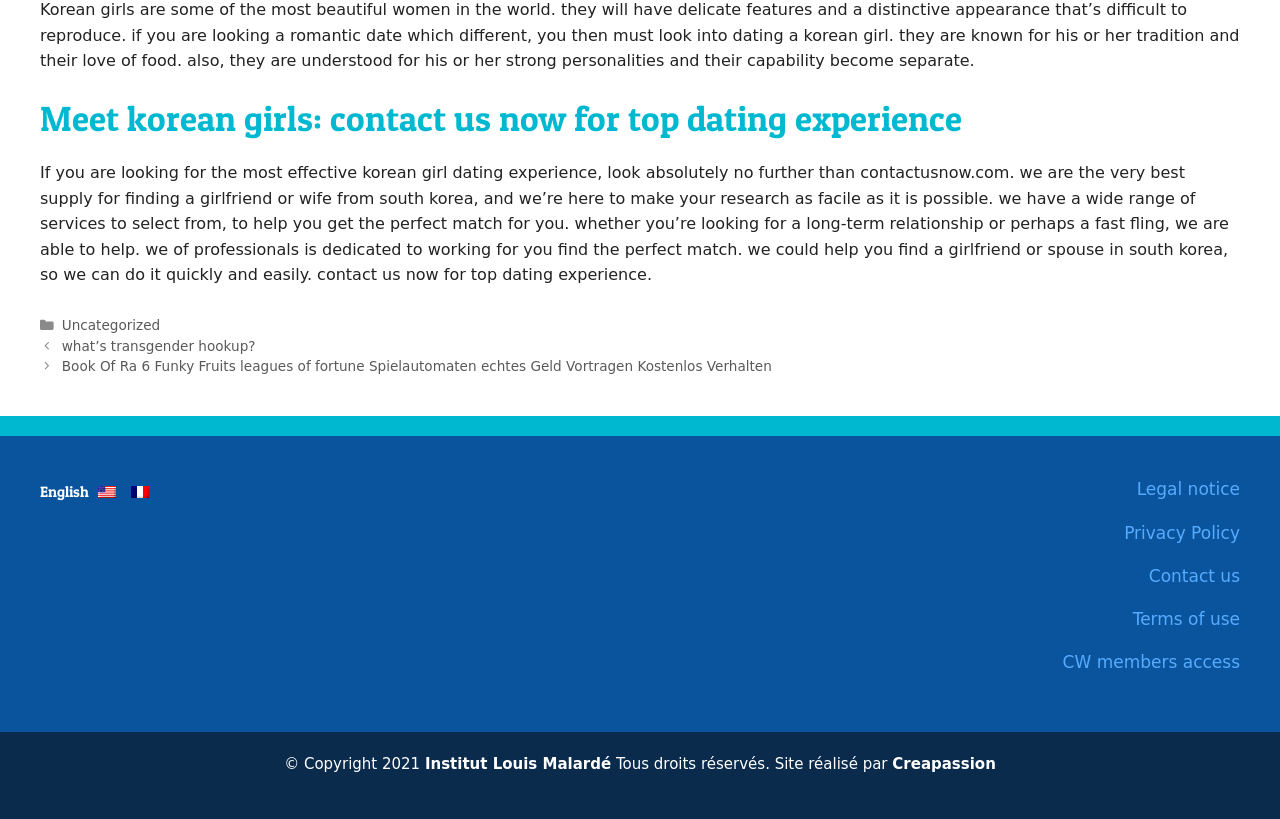Give a one-word or short phrase answer to this question: 
What is the name of the institute mentioned at the bottom of the webpage?

Institut Louis Malardé